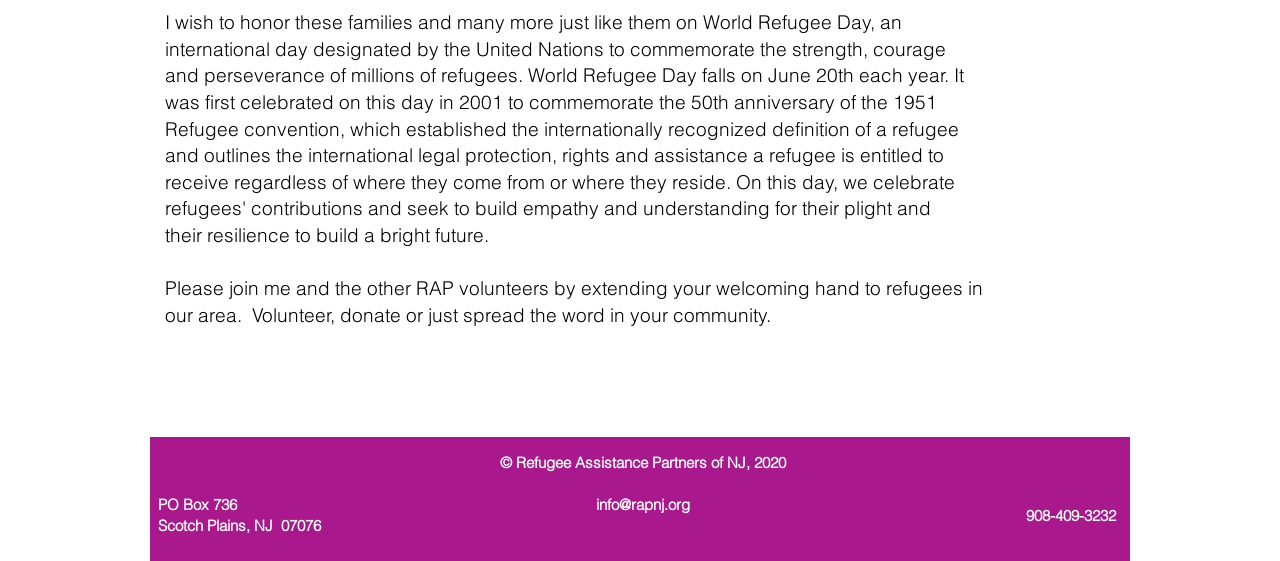What is the purpose of World Refugee Day?
Please interpret the details in the image and answer the question thoroughly.

The webpage states that World Refugee Day is an international day designated by the United Nations to commemorate the strength, courage, and perseverance of millions of refugees, indicating that the purpose of this day is to honor and recognize the resilience of refugees.